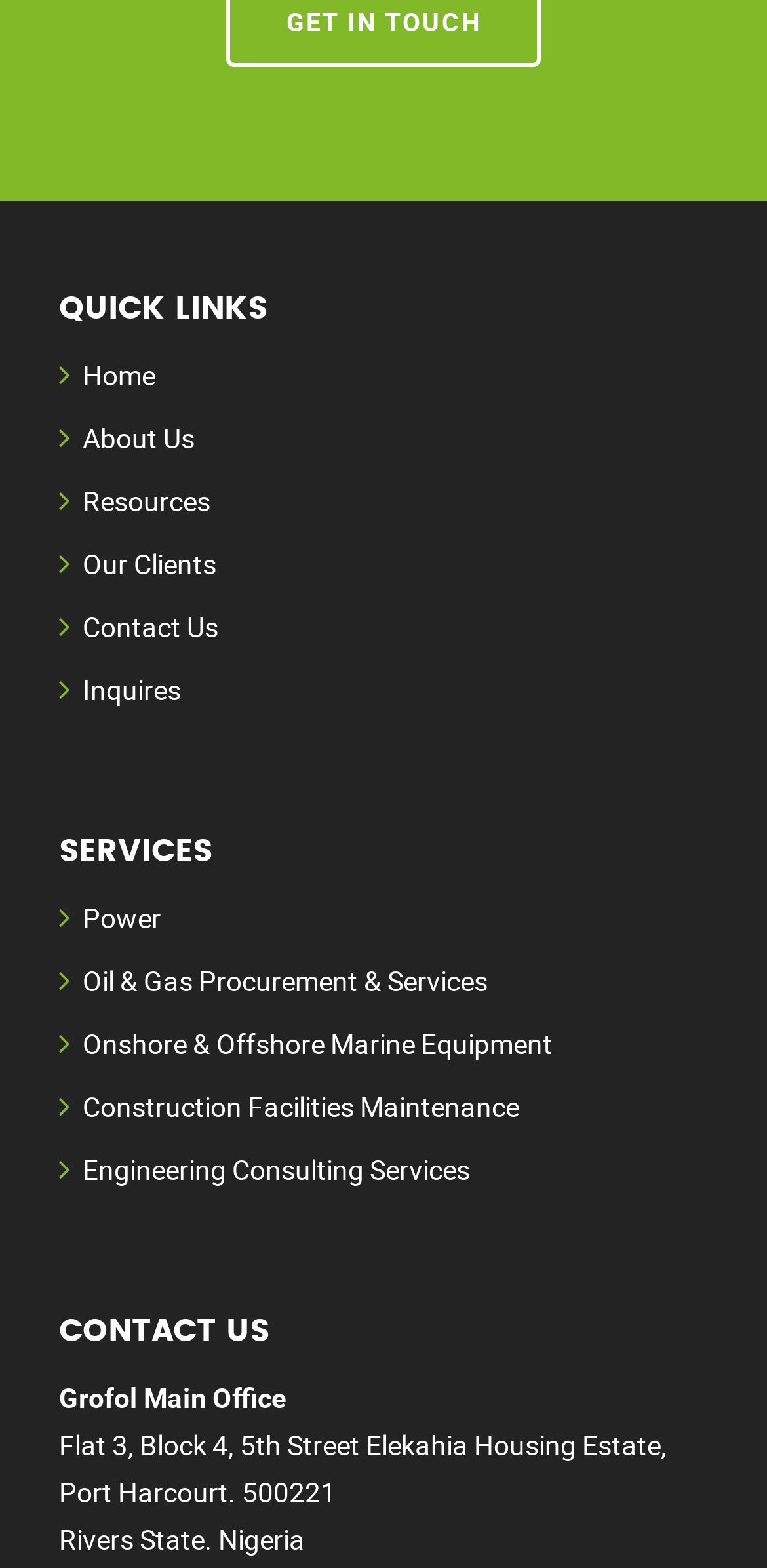Please determine the bounding box coordinates, formatted as (top-left x, top-left y, bottom-right x, bottom-right y), with all values as floating point numbers between 0 and 1. Identify the bounding box of the region described as: About Us

[0.108, 0.267, 0.254, 0.29]